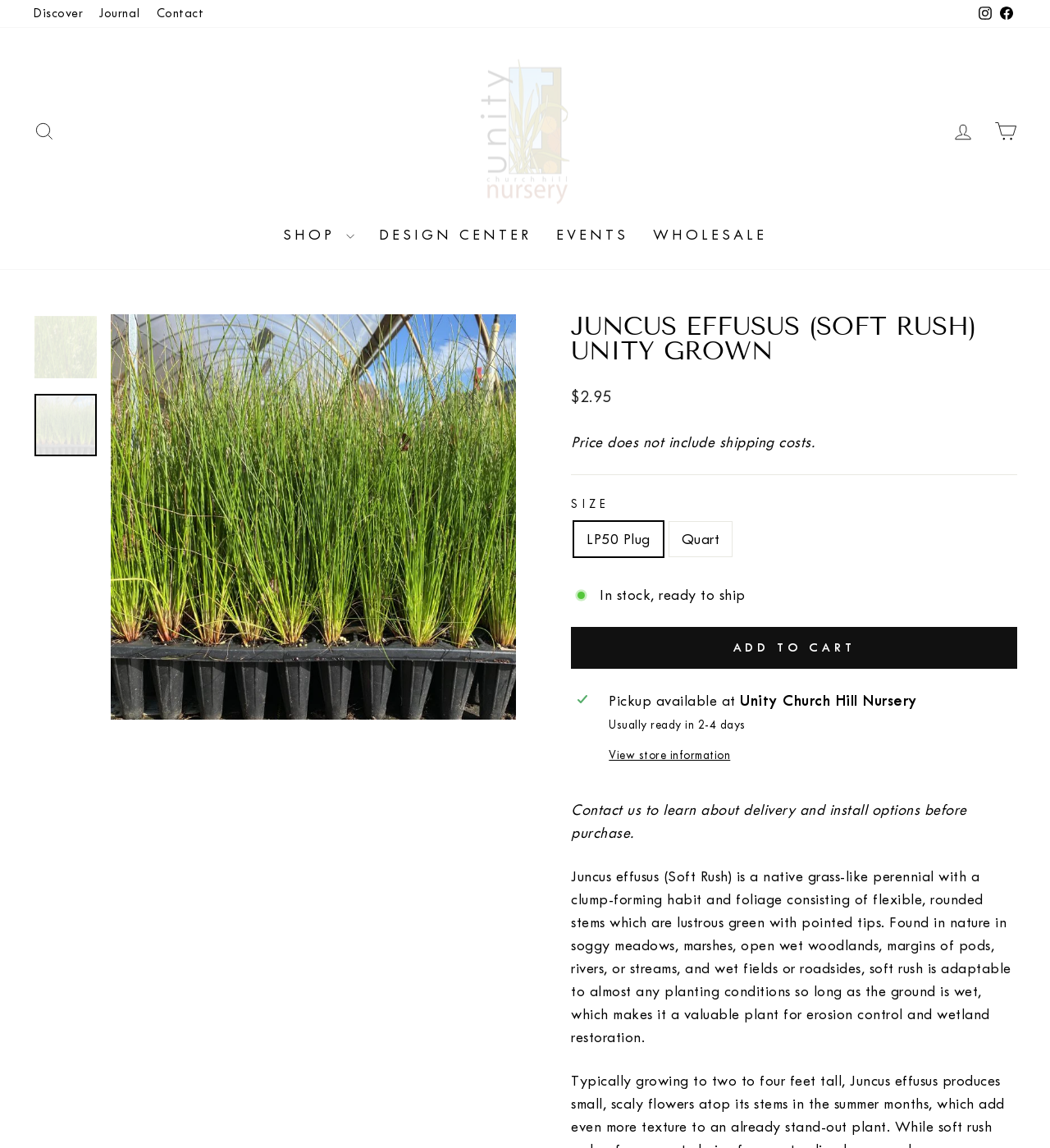Use a single word or phrase to respond to the question:
What is the default size of Juncus effusus (Soft Rush) Unity Grown?

LP50 Plug